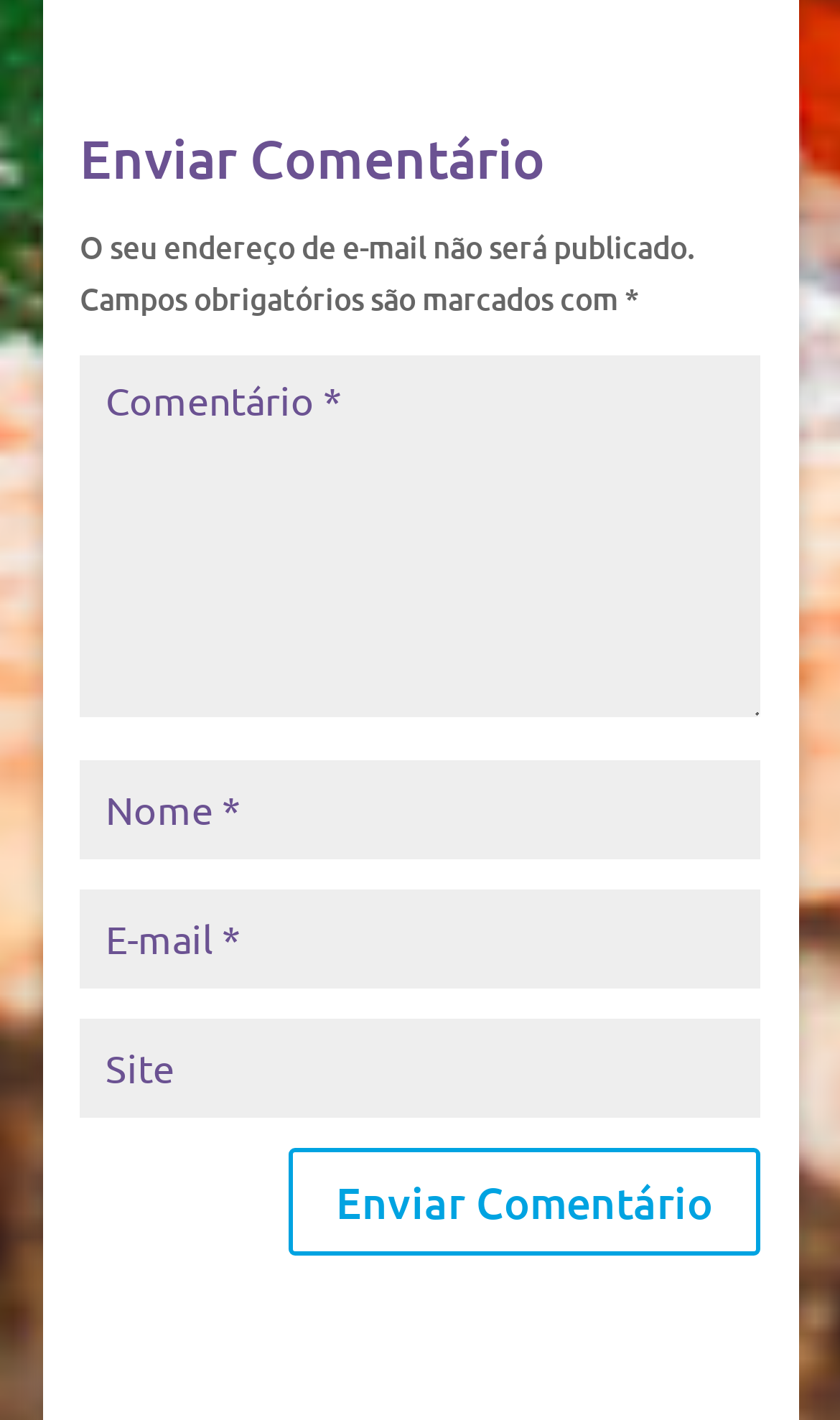What is the purpose of the webpage?
Answer with a single word or phrase by referring to the visual content.

To send a comment